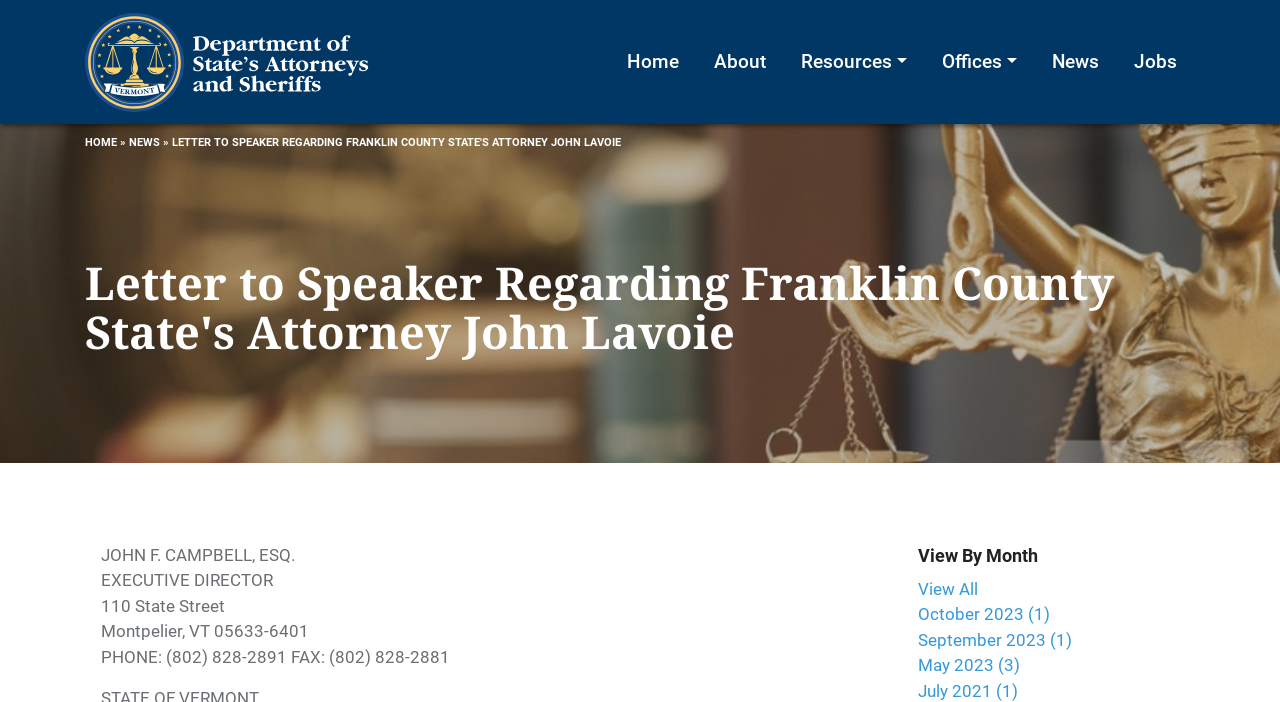Identify the bounding box coordinates for the UI element described as follows: View All. Use the format (top-left x, top-left y, bottom-right x, bottom-right y) and ensure all values are floating point numbers between 0 and 1.

[0.717, 0.825, 0.764, 0.853]